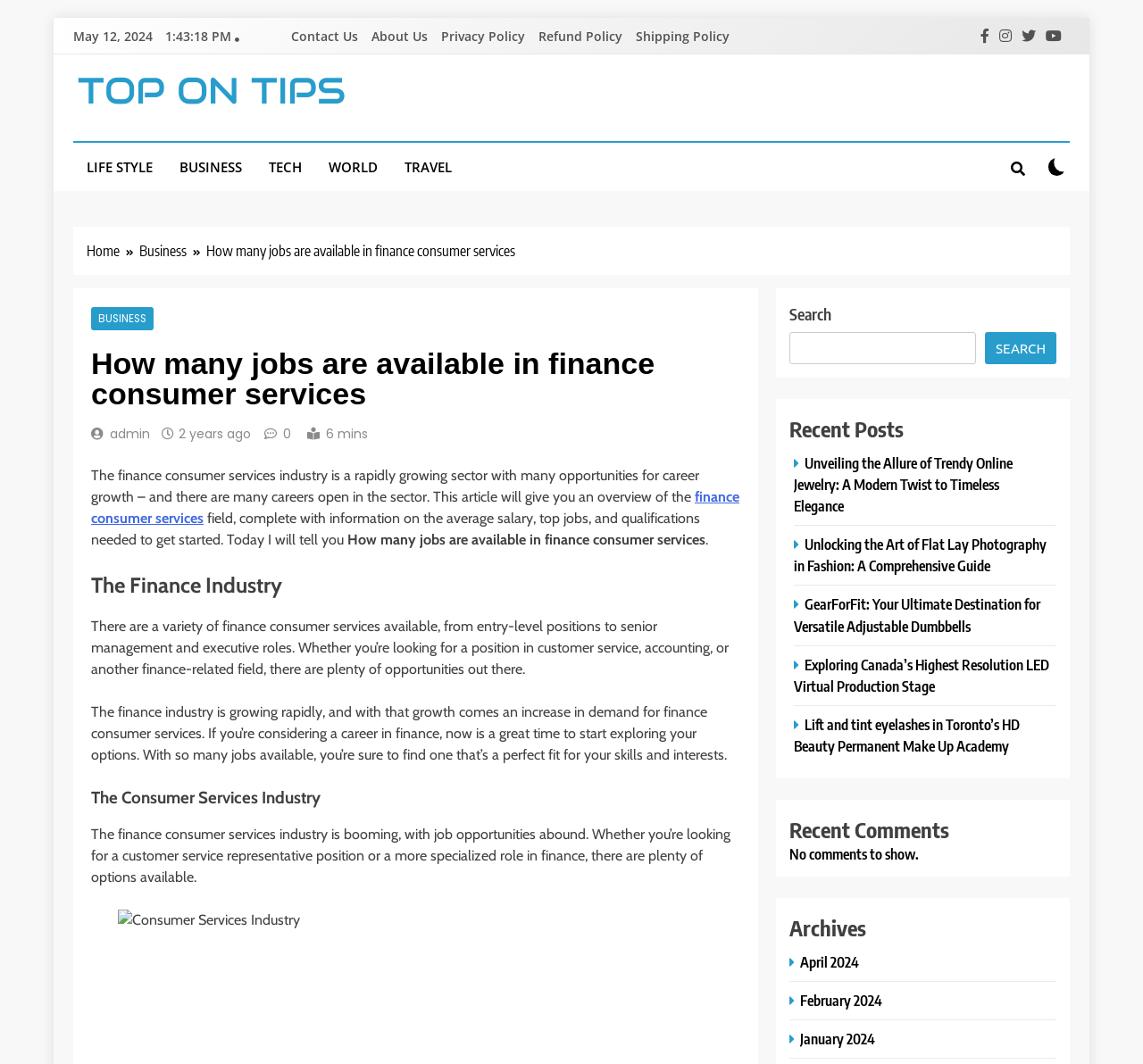Indicate the bounding box coordinates of the clickable region to achieve the following instruction: "Search for something."

[0.691, 0.312, 0.854, 0.342]